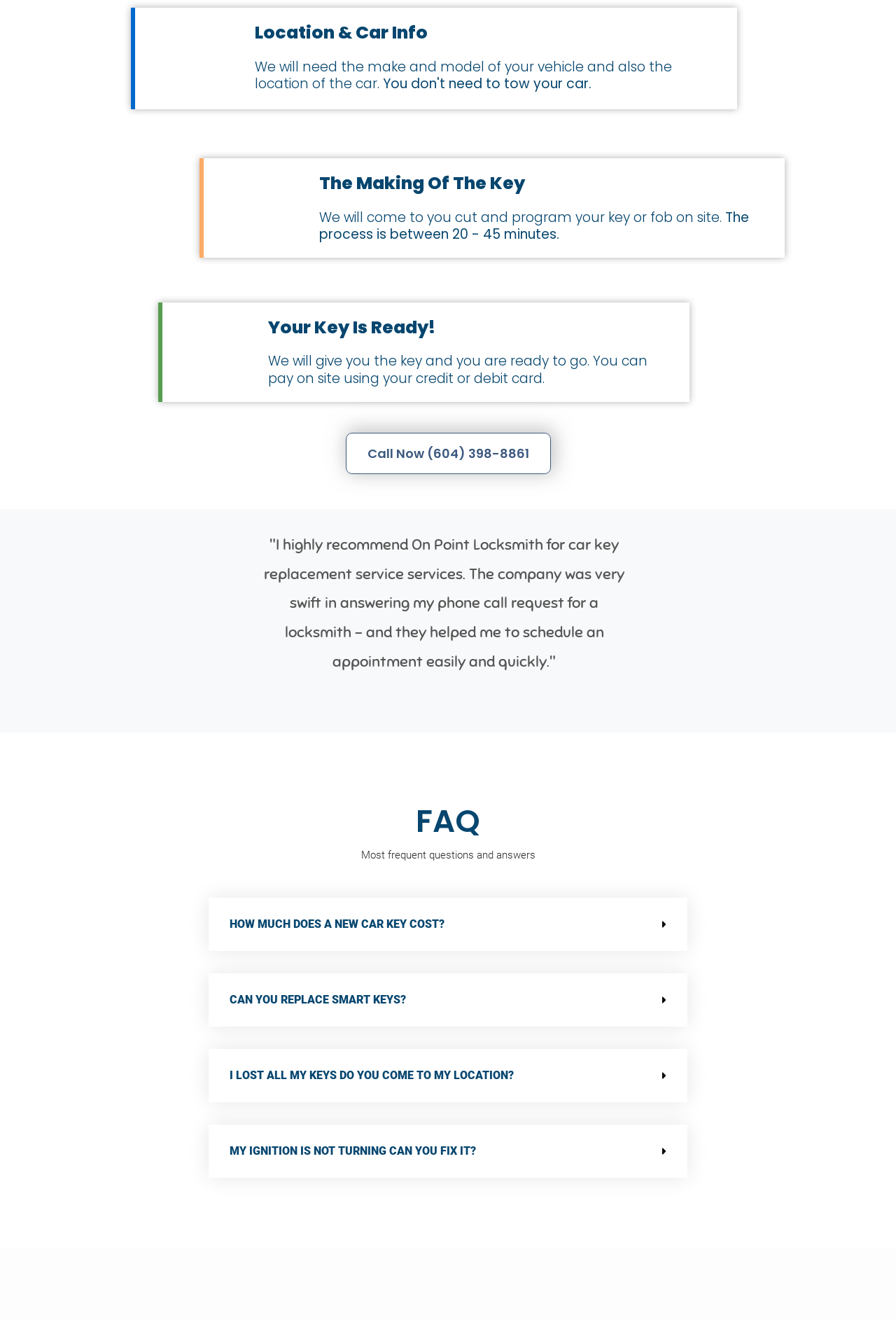Using the provided element description, identify the bounding box coordinates as (top-left x, top-left y, bottom-right x, bottom-right y). Ensure all values are between 0 and 1. Description: CAN YOU REPLACE SMART KEYS?

[0.233, 0.738, 0.767, 0.778]